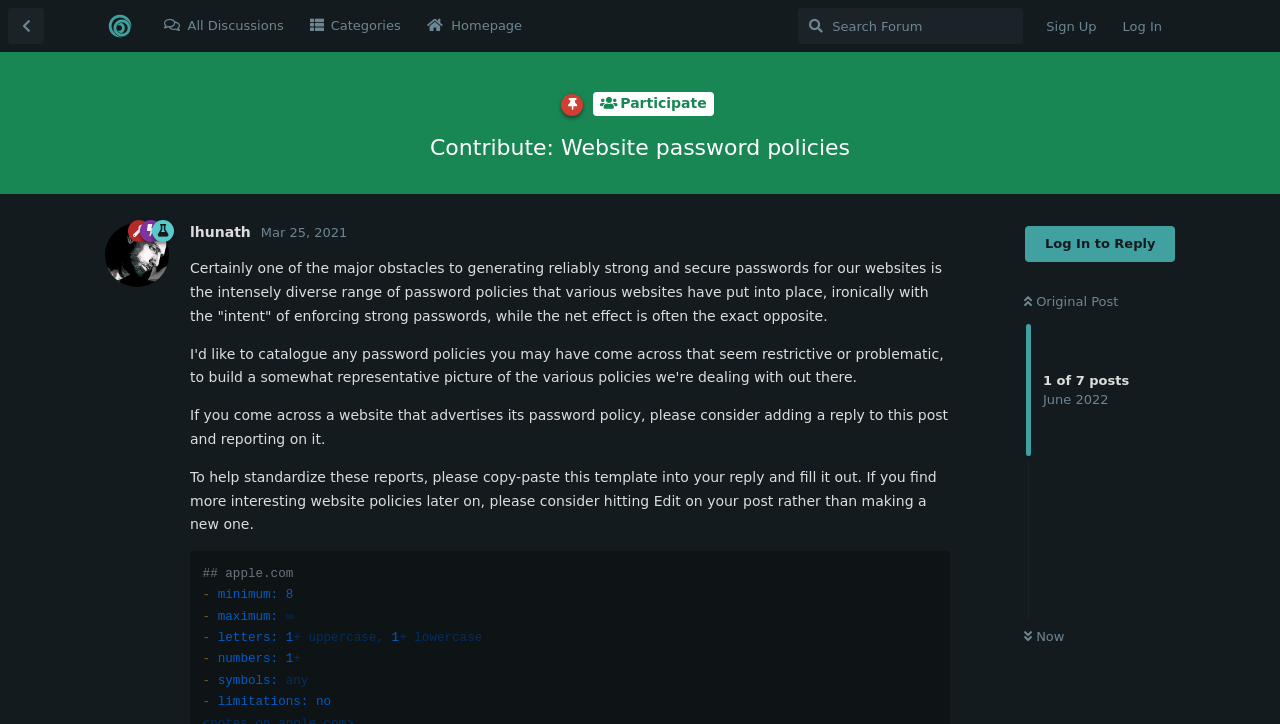Identify and provide the text content of the webpage's primary headline.

Contribute: Website password policies